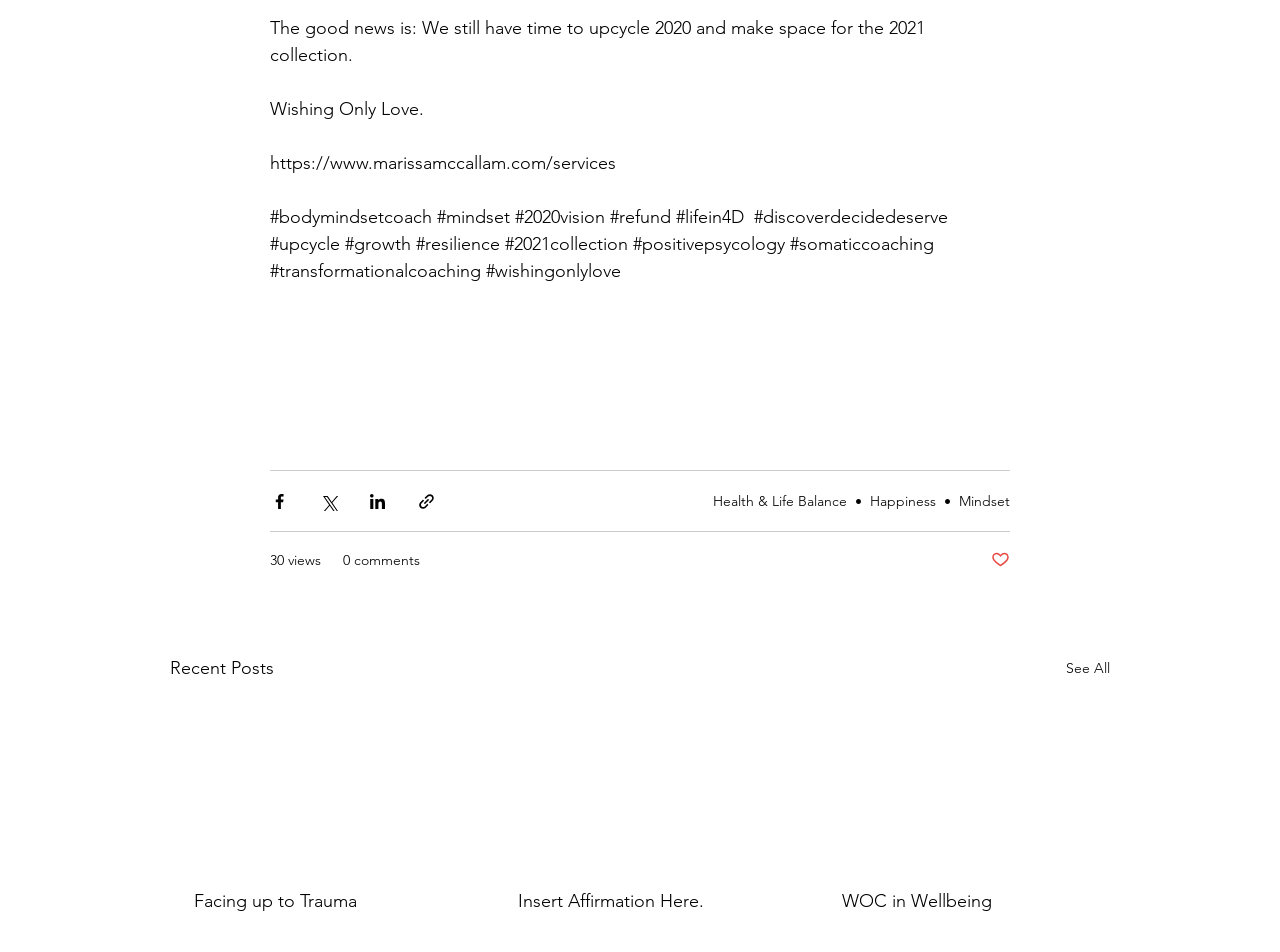Bounding box coordinates are specified in the format (top-left x, top-left y, bottom-right x, bottom-right y). All values are floating point numbers bounded between 0 and 1. Please provide the bounding box coordinate of the region this sentence describes: parent_node: Facing up to Trauma

[0.133, 0.738, 0.359, 0.91]